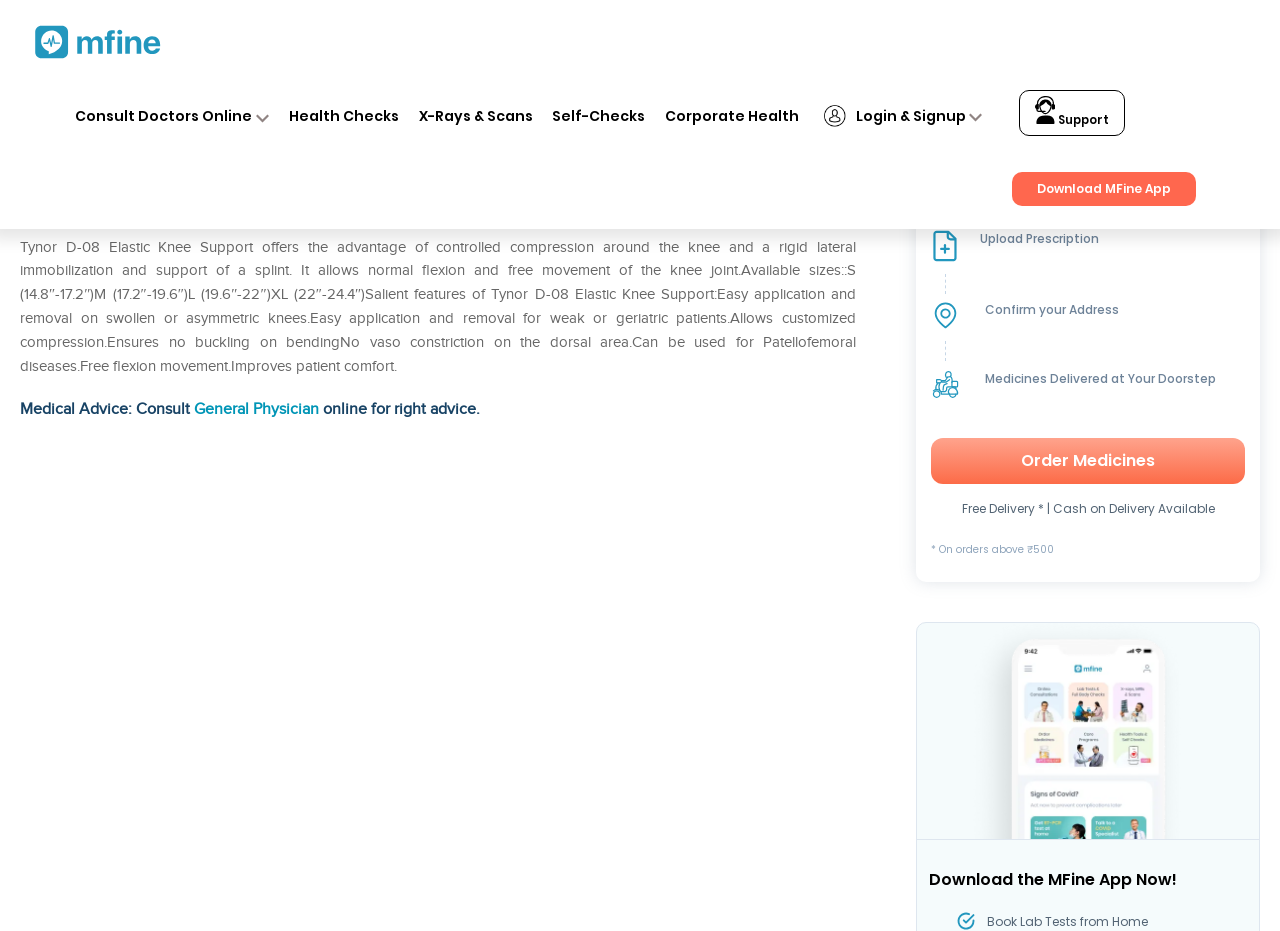Determine the bounding box coordinates of the element's region needed to click to follow the instruction: "Click Consult Doctors Online". Provide these coordinates as four float numbers between 0 and 1, formatted as [left, top, right, bottom].

[0.059, 0.114, 0.197, 0.136]